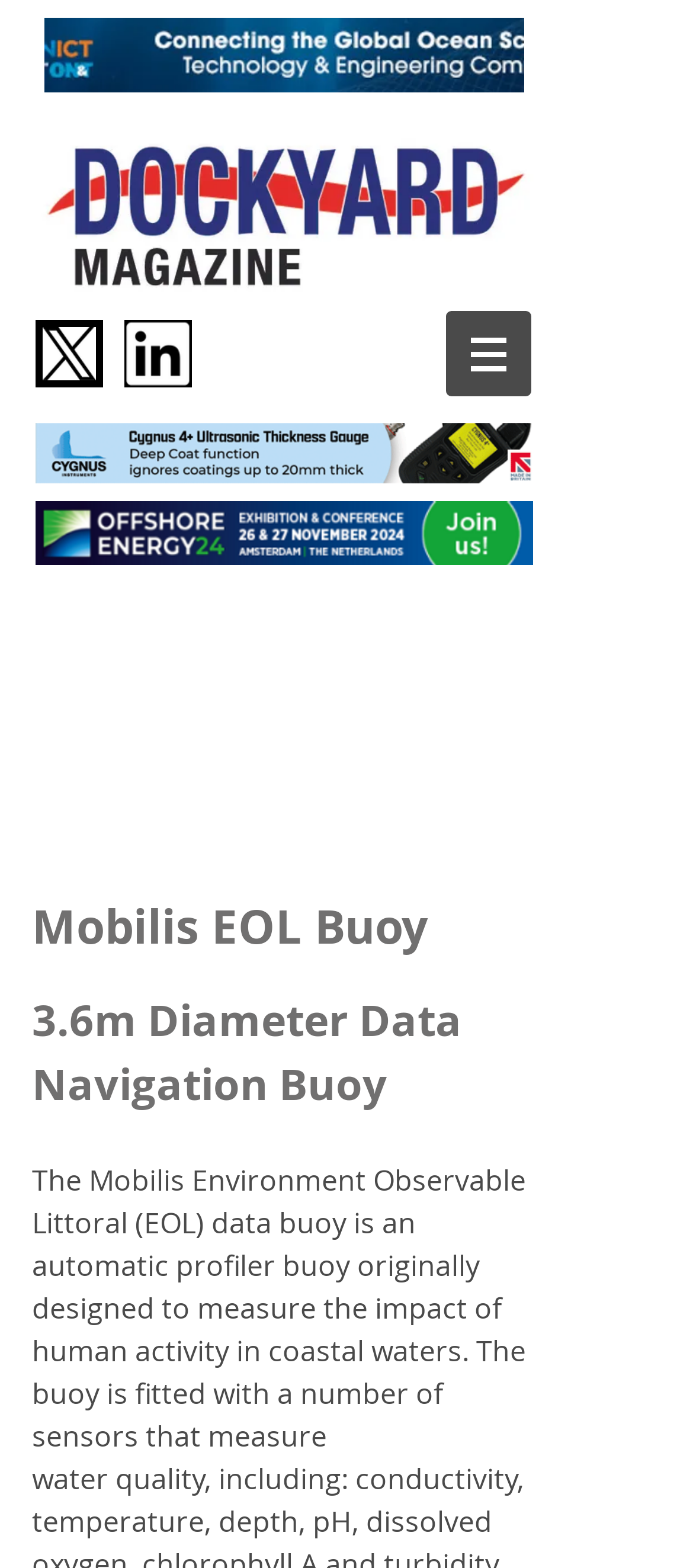Answer with a single word or phrase: 
What is the position of the navigation menu?

Top-right